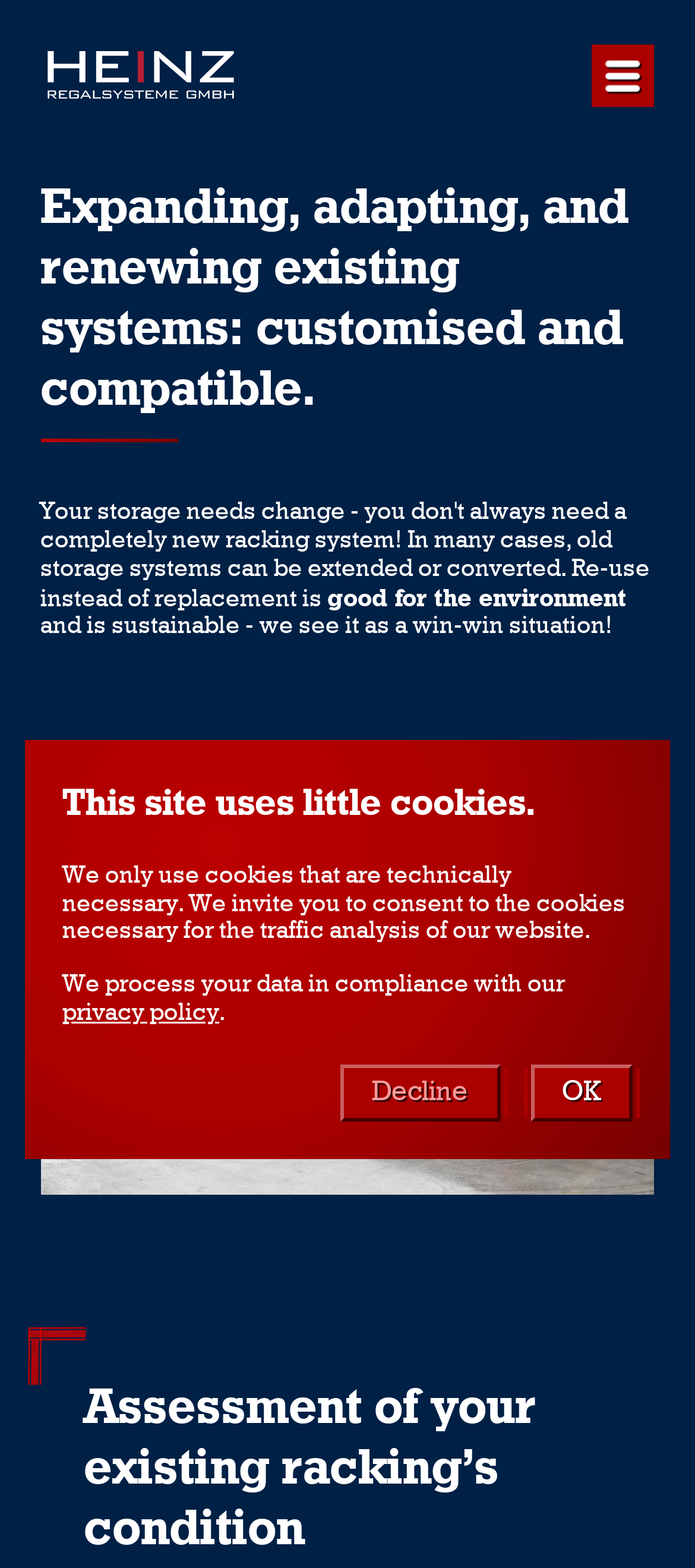Find the bounding box coordinates corresponding to the UI element with the description: "privacy policy". The coordinates should be formatted as [left, top, right, bottom], with values as floats between 0 and 1.

[0.09, 0.636, 0.315, 0.654]